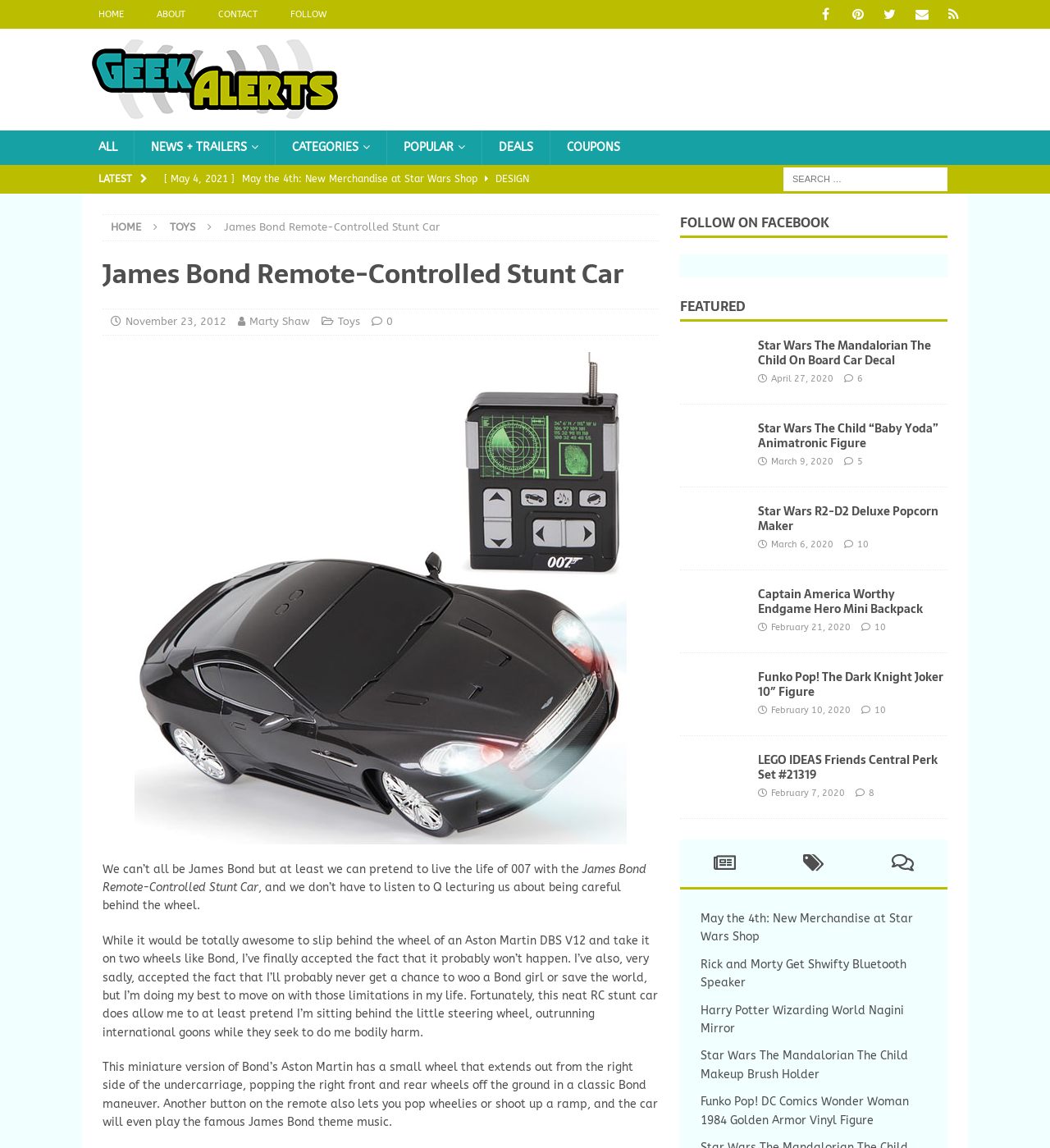Answer succinctly with a single word or phrase:
What is the purpose of the wheel on the right side of the car?

To pop the right front and rear wheels off the ground